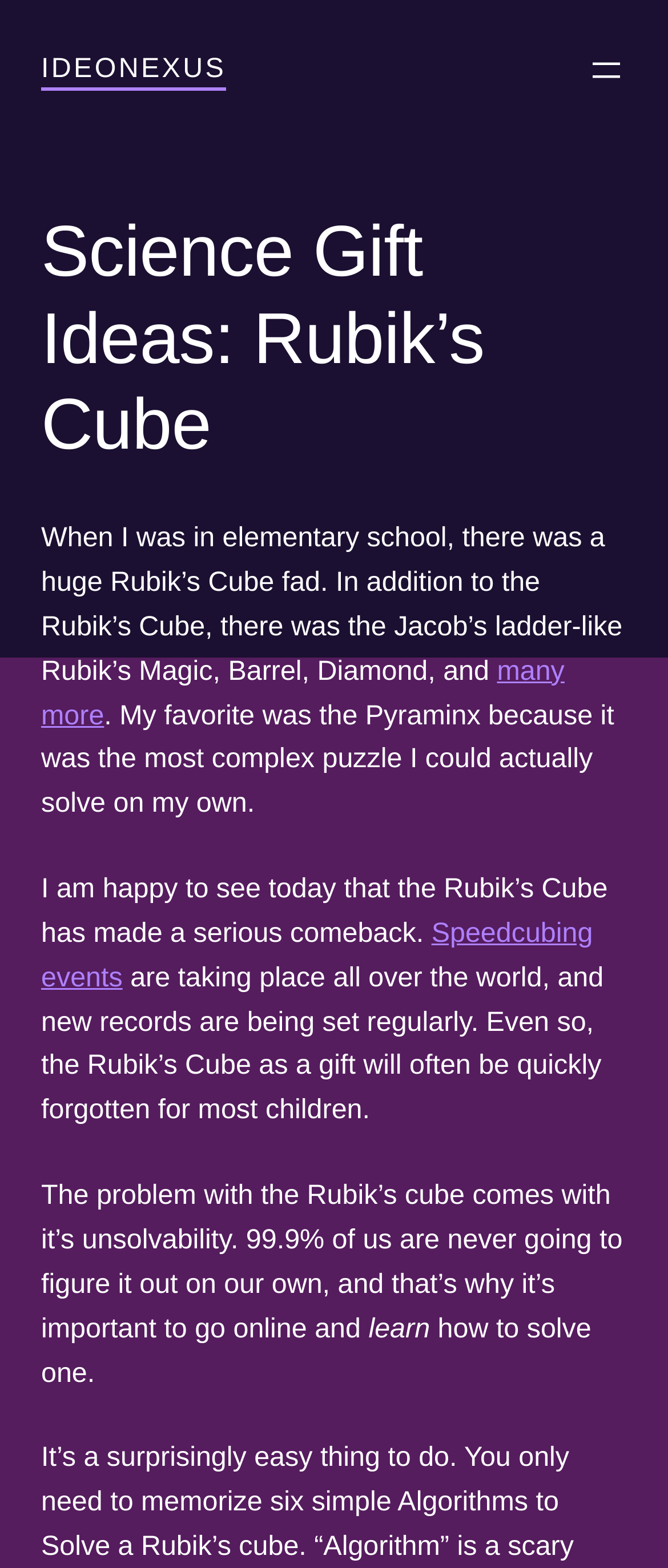Please provide a one-word or short phrase answer to the question:
What is the name of the website?

IDEONEXUS